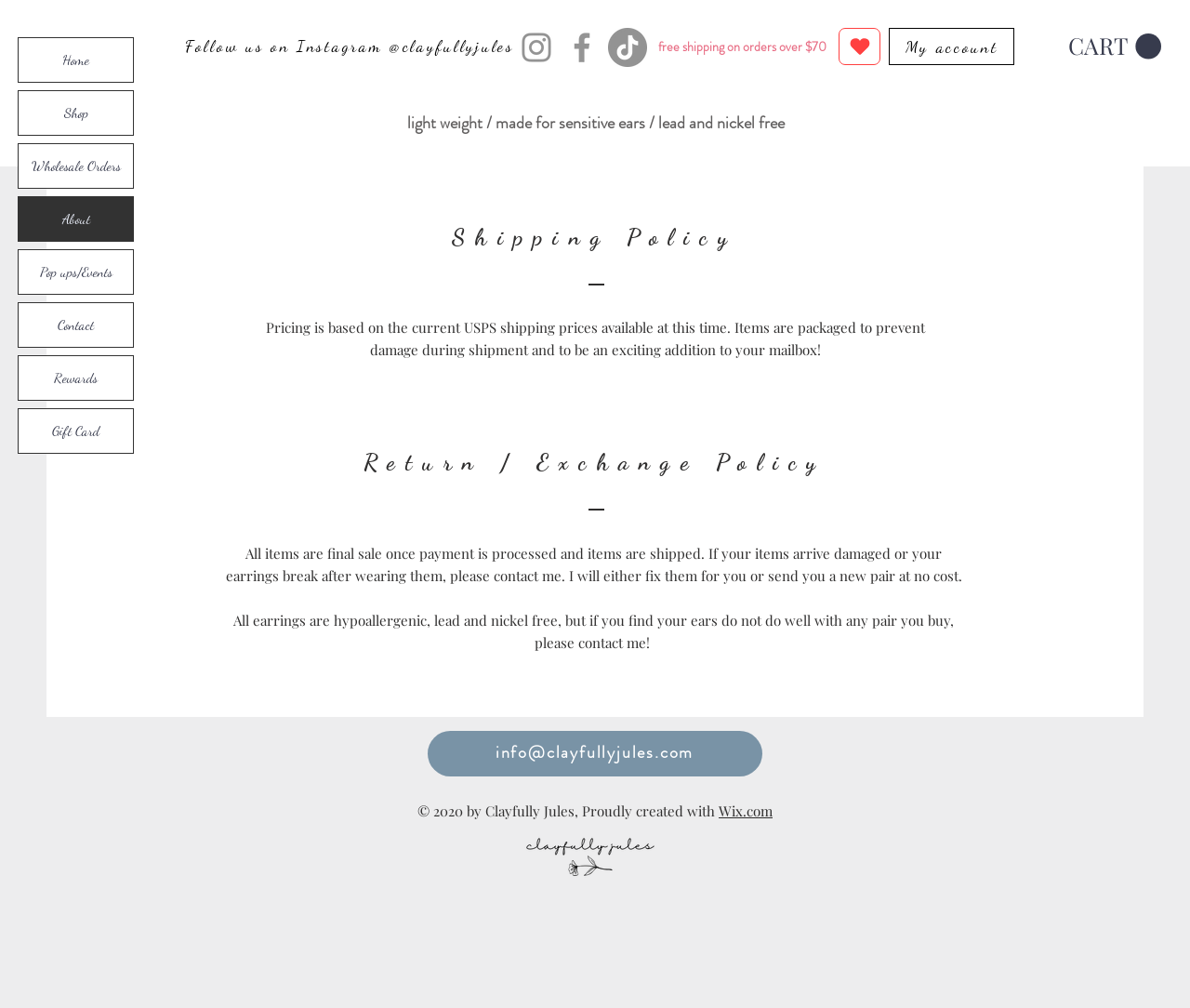Determine the bounding box coordinates of the clickable element to achieve the following action: 'View My account'. Provide the coordinates as four float values between 0 and 1, formatted as [left, top, right, bottom].

[0.747, 0.028, 0.852, 0.065]